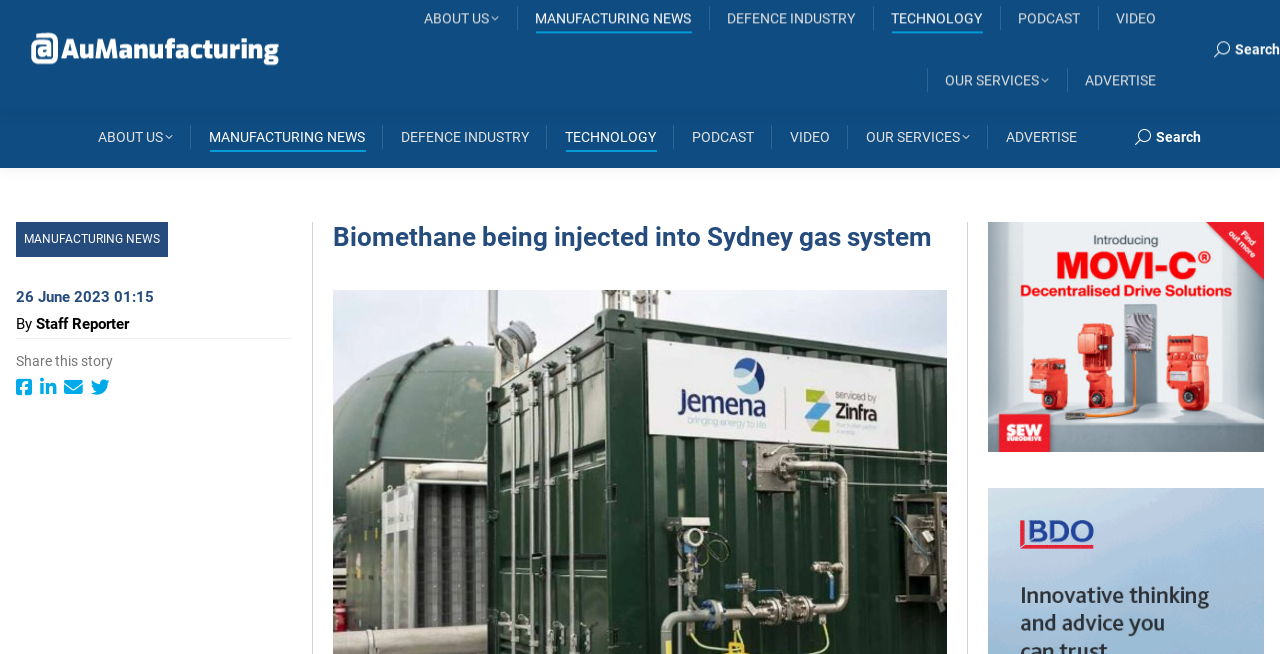What is the date of the article?
Look at the image and construct a detailed response to the question.

I found the date of the article by looking at the article's metadata, where I saw the text '26 June 2023 01:15'.